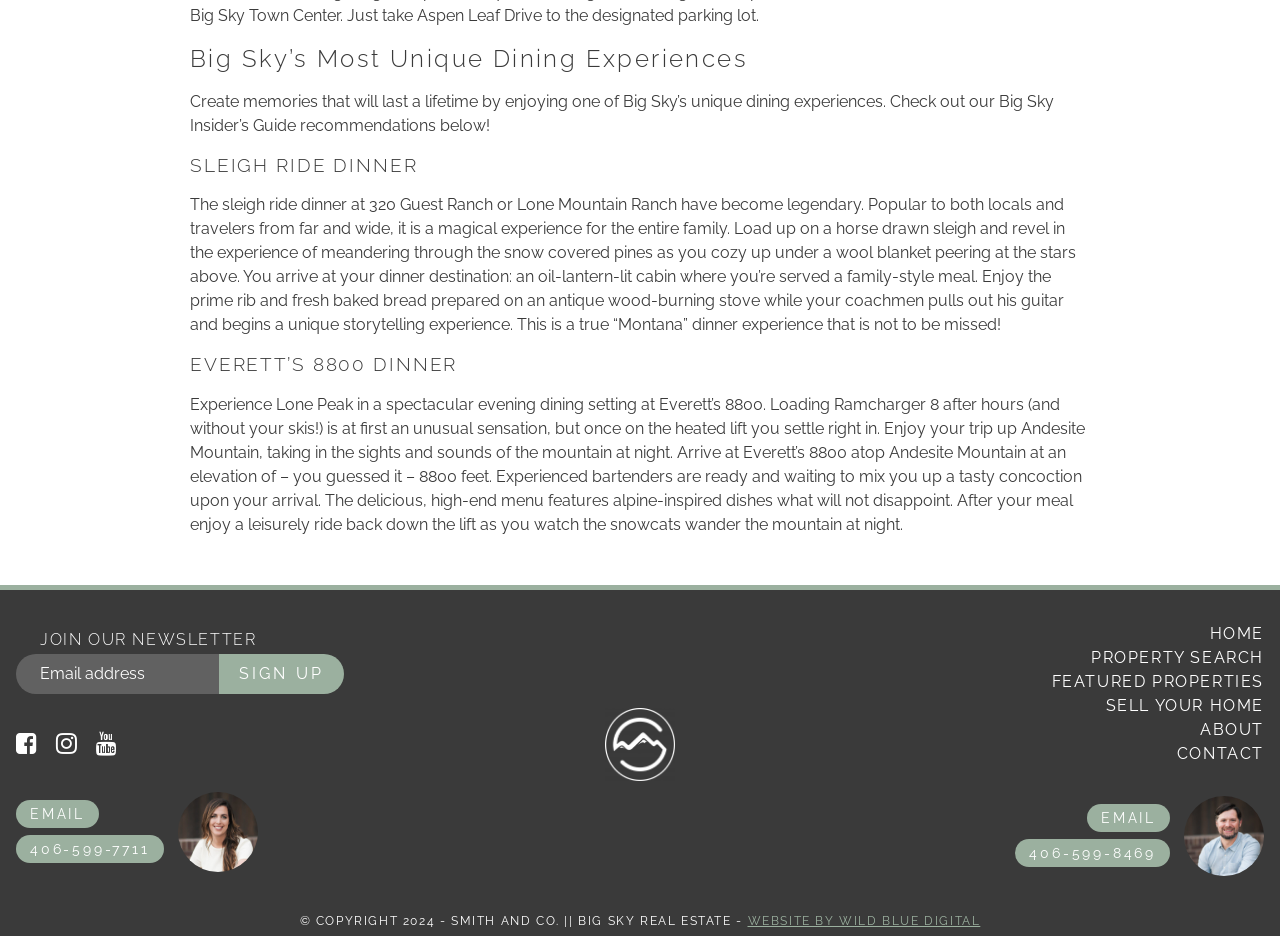Find the bounding box coordinates for the HTML element described as: "Data Privacy Statement". The coordinates should consist of four float values between 0 and 1, i.e., [left, top, right, bottom].

None